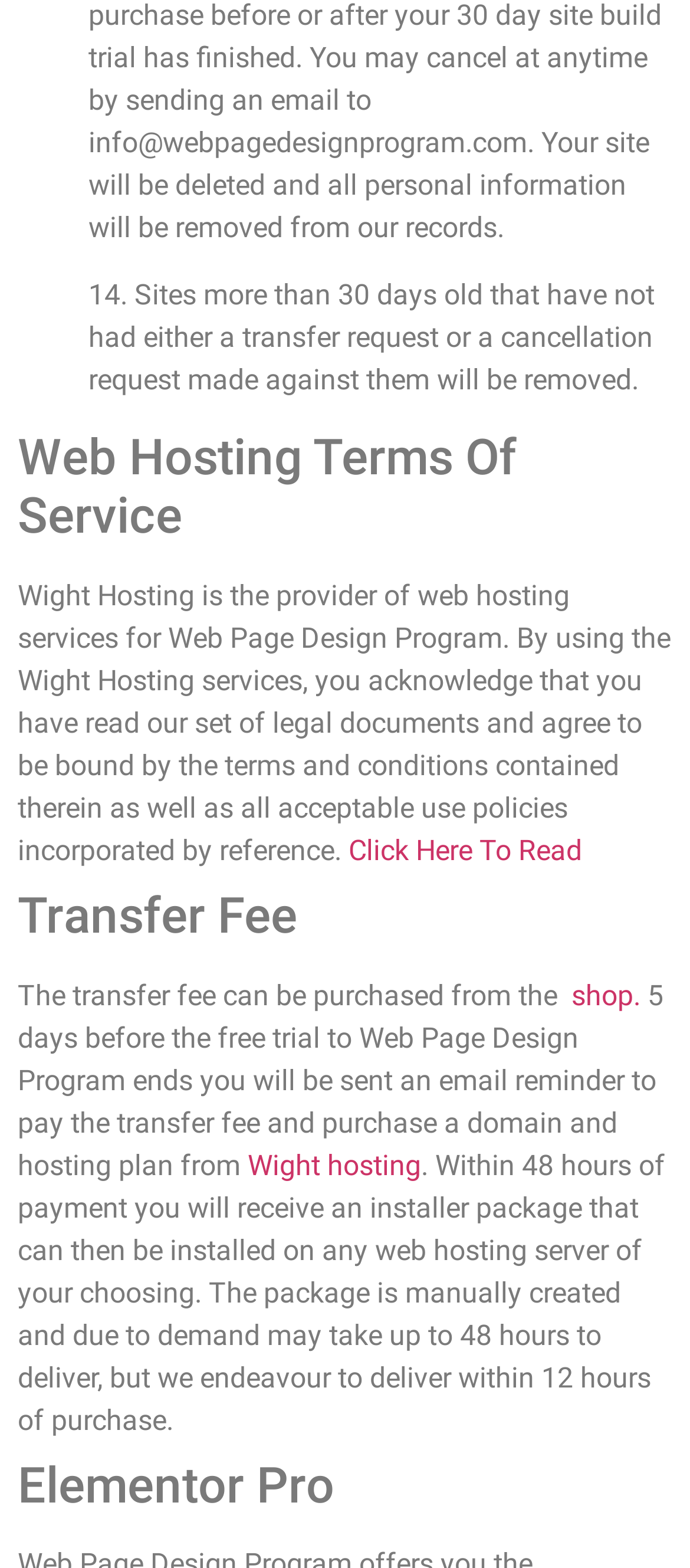What is the provider of web hosting services? Refer to the image and provide a one-word or short phrase answer.

Wight Hosting